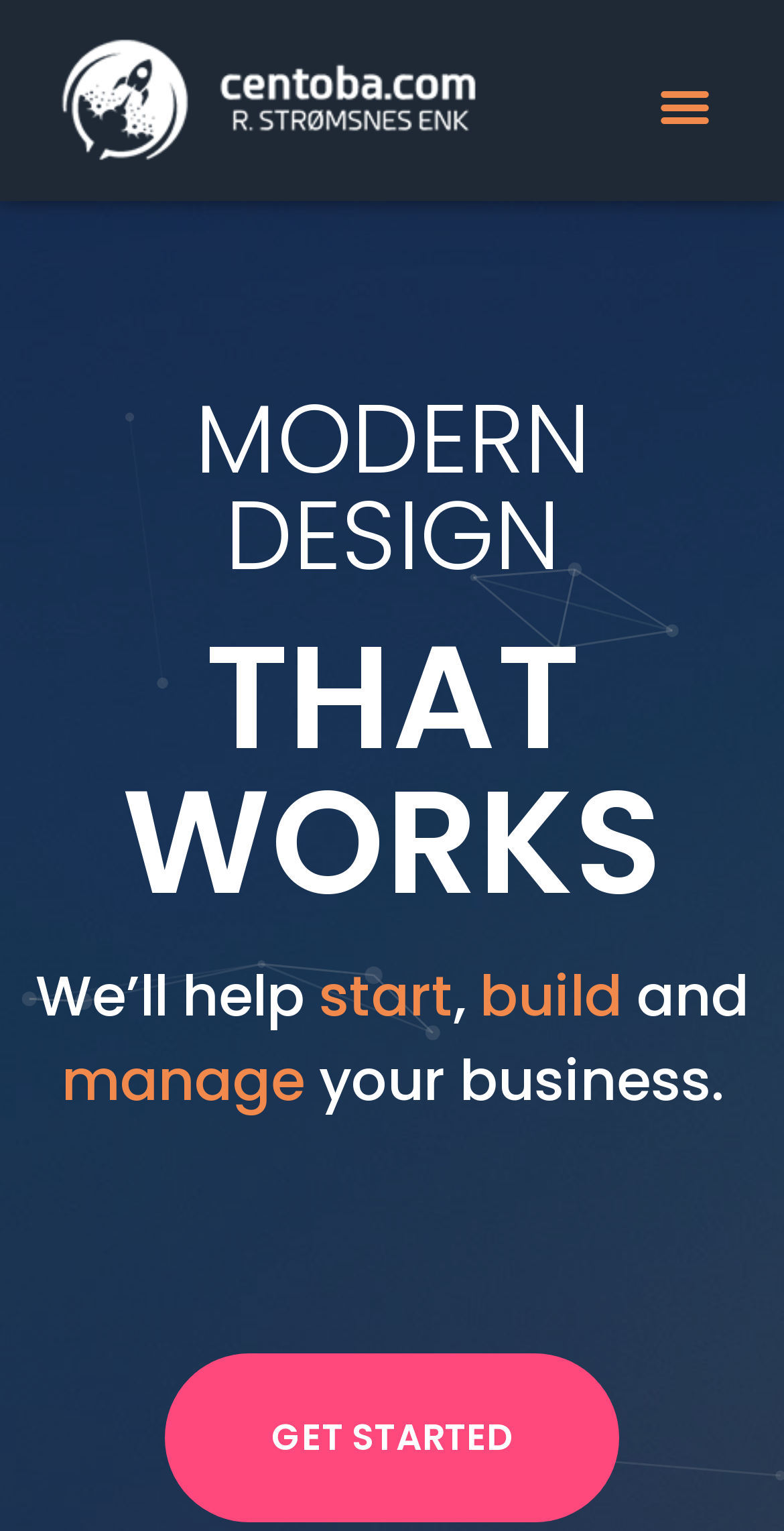What is the purpose of the 'GET STARTED' link?
Give a single word or phrase as your answer by examining the image.

To start building a business